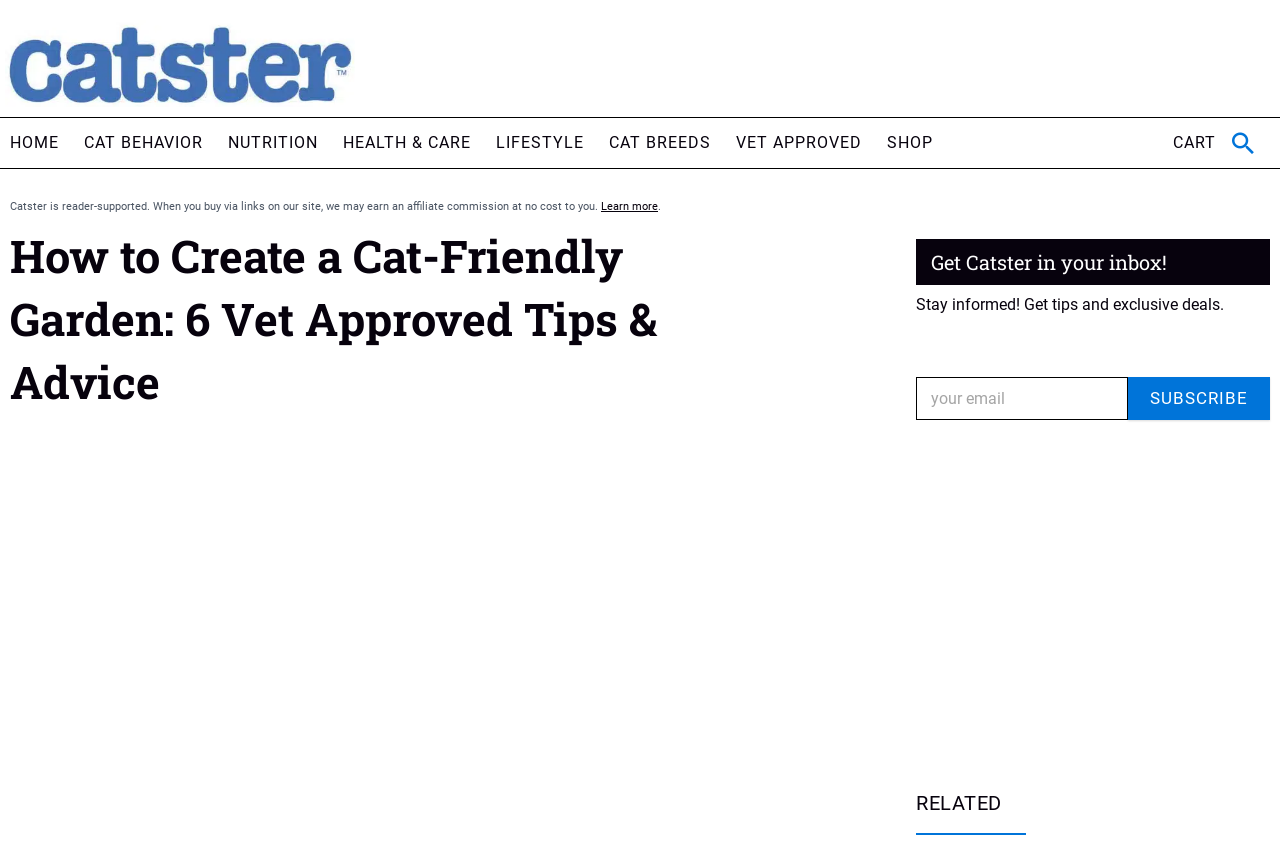Generate a detailed explanation of the webpage's features and information.

This webpage is about creating a cat-friendly garden, with a focus on providing vet-approved tips and advice. At the top left of the page, there is a logo with a linked image, accompanied by a navigation menu with seven links: HOME, CAT BEHAVIOR, NUTRITION, HEALTH & CARE, LIFESTYLE, CAT BREEDS, and VET APPROVED. To the right of the navigation menu, there is a link to SHOP and a CART icon. A search icon link is located at the top right corner of the page.

Below the navigation menu, there is a disclaimer stating that the website is reader-supported and may earn an affiliate commission when users buy via links on the site. This disclaimer is accompanied by a "Learn more" link.

The main content of the page is headed by a title, "How to Create a Cat-Friendly Garden: 6 Vet Approved Tips & Advice", which is centered near the top of the page. Below the title, there is a section promoting the website's newsletter, with a heading "Get Catster in your inbox!" and a brief description. Users can enter their email address in a textbox to subscribe to the newsletter, and a "SUBSCRIBE" button is located to the right of the textbox.

At the bottom of the page, there is an image of the Catster Editors Choice Badge, and a section labeled "RELATED" with unknown content.